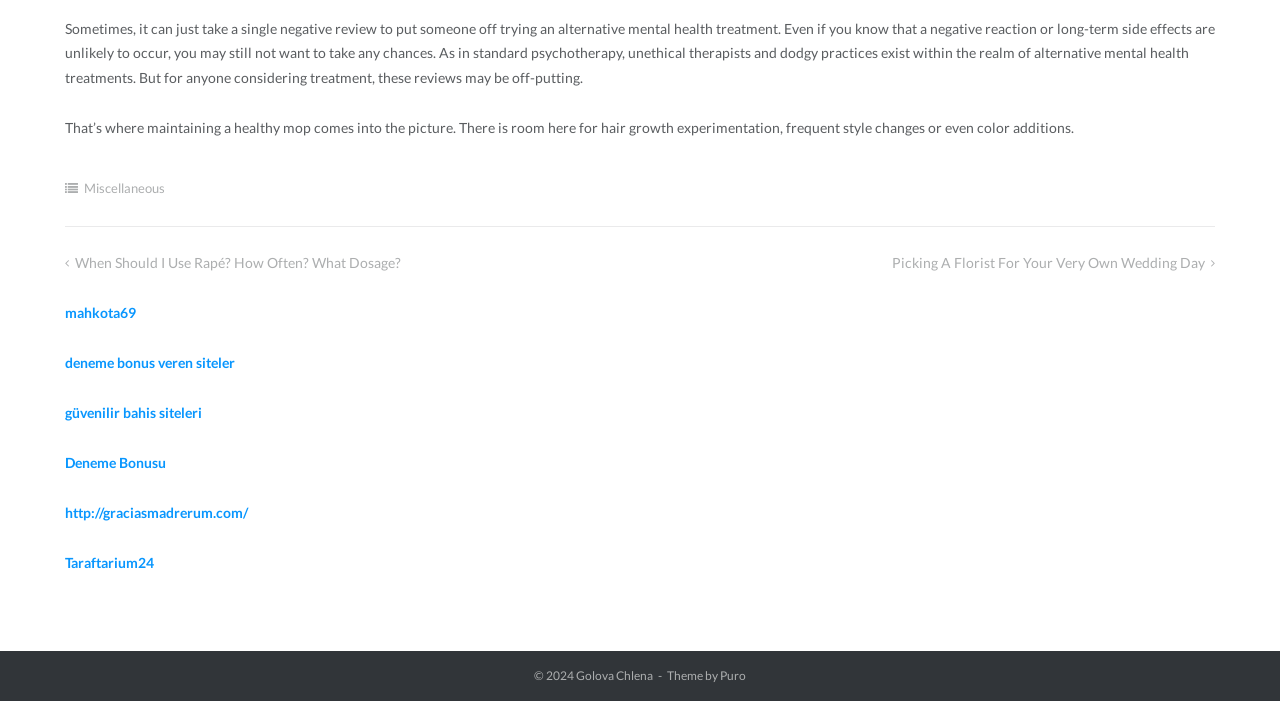Please provide a one-word or phrase answer to the question: 
How many links are present in the footer section?

1